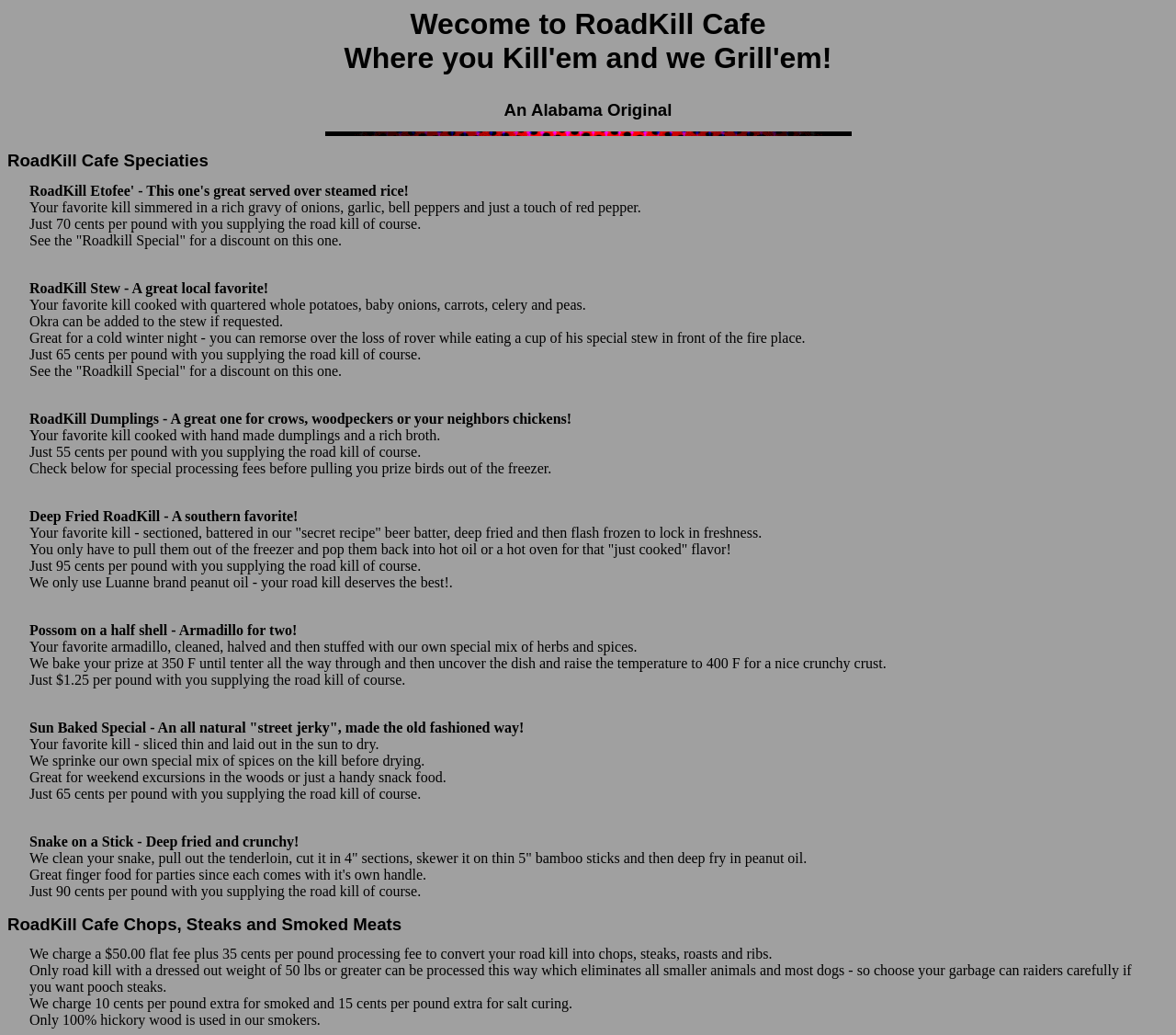Answer the following inquiry with a single word or phrase:
What type of oil is used for deep frying?

Luanne brand peanut oil